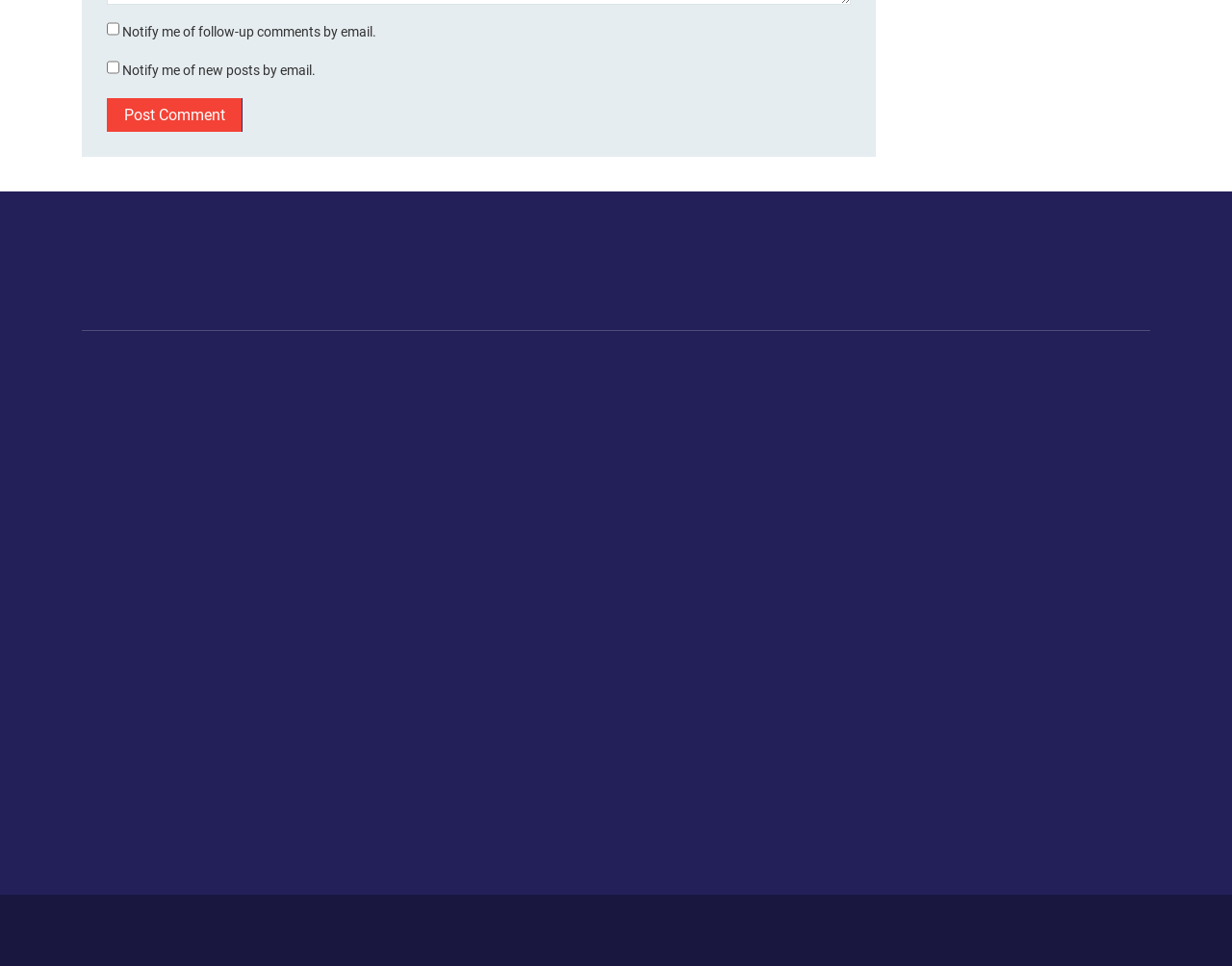Locate the bounding box coordinates of the region to be clicked to comply with the following instruction: "Connect with us". The coordinates must be four float numbers between 0 and 1, in the form [left, top, right, bottom].

[0.774, 0.261, 0.934, 0.315]